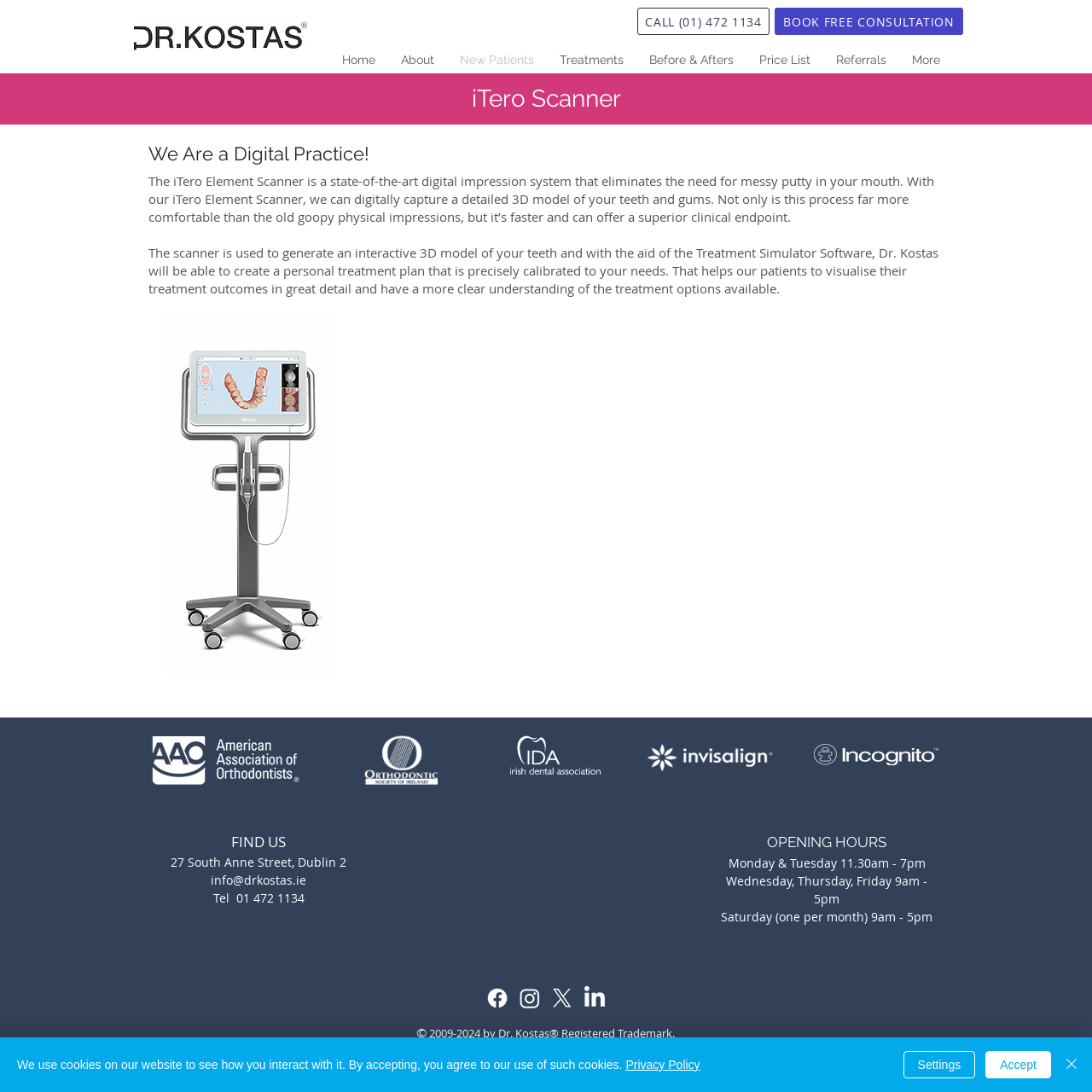Find the bounding box coordinates for the HTML element specified by: "Essay Samples".

None